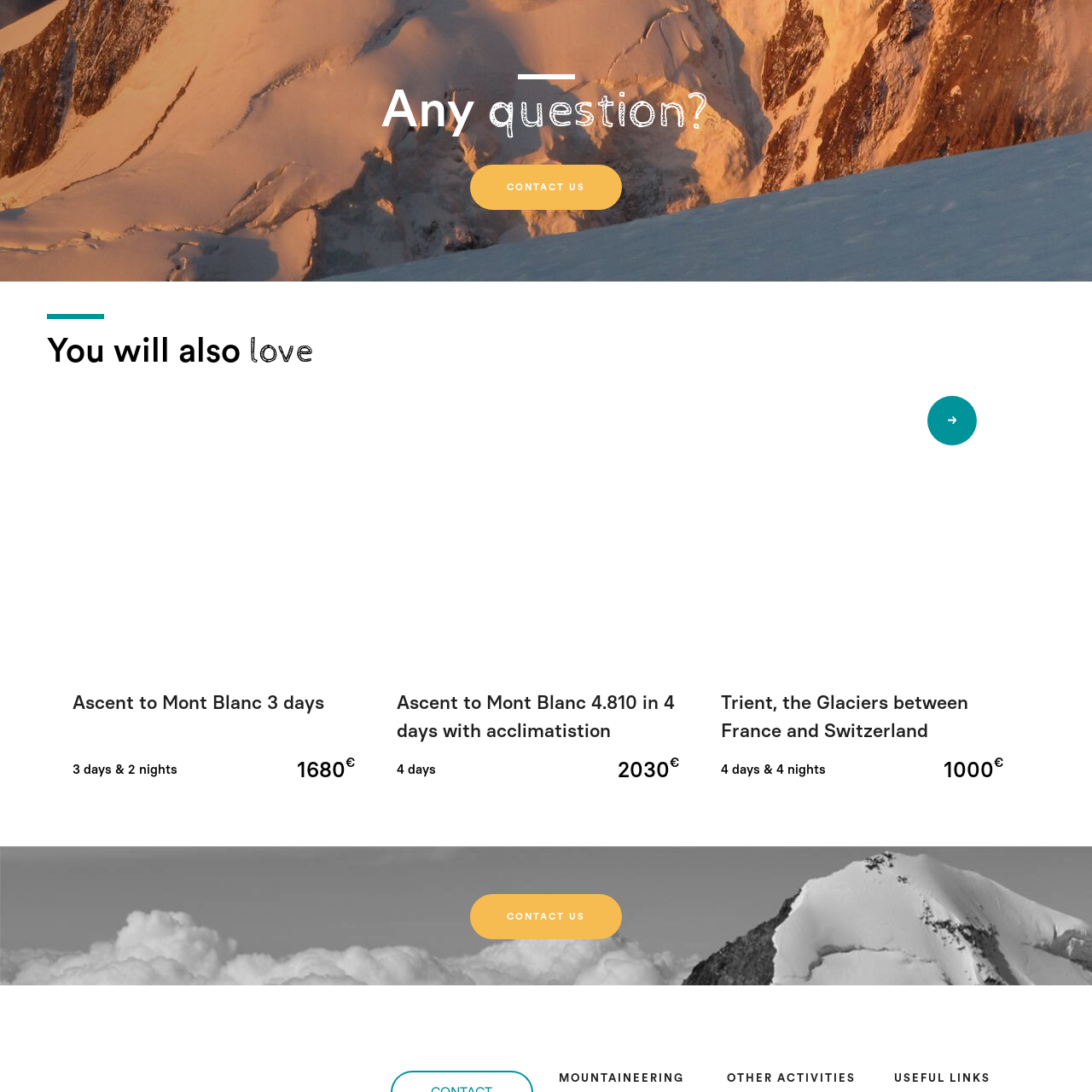Concentrate on the image area surrounded by the red border and answer the following question comprehensively: Who is the ideal audience for this tour?

The caption emphasizes that the tour is ideal for individuals who are 'nature lovers and adventure seekers', suggesting that the tour is designed to cater to people who appreciate the great outdoors and are looking for an exciting experience.